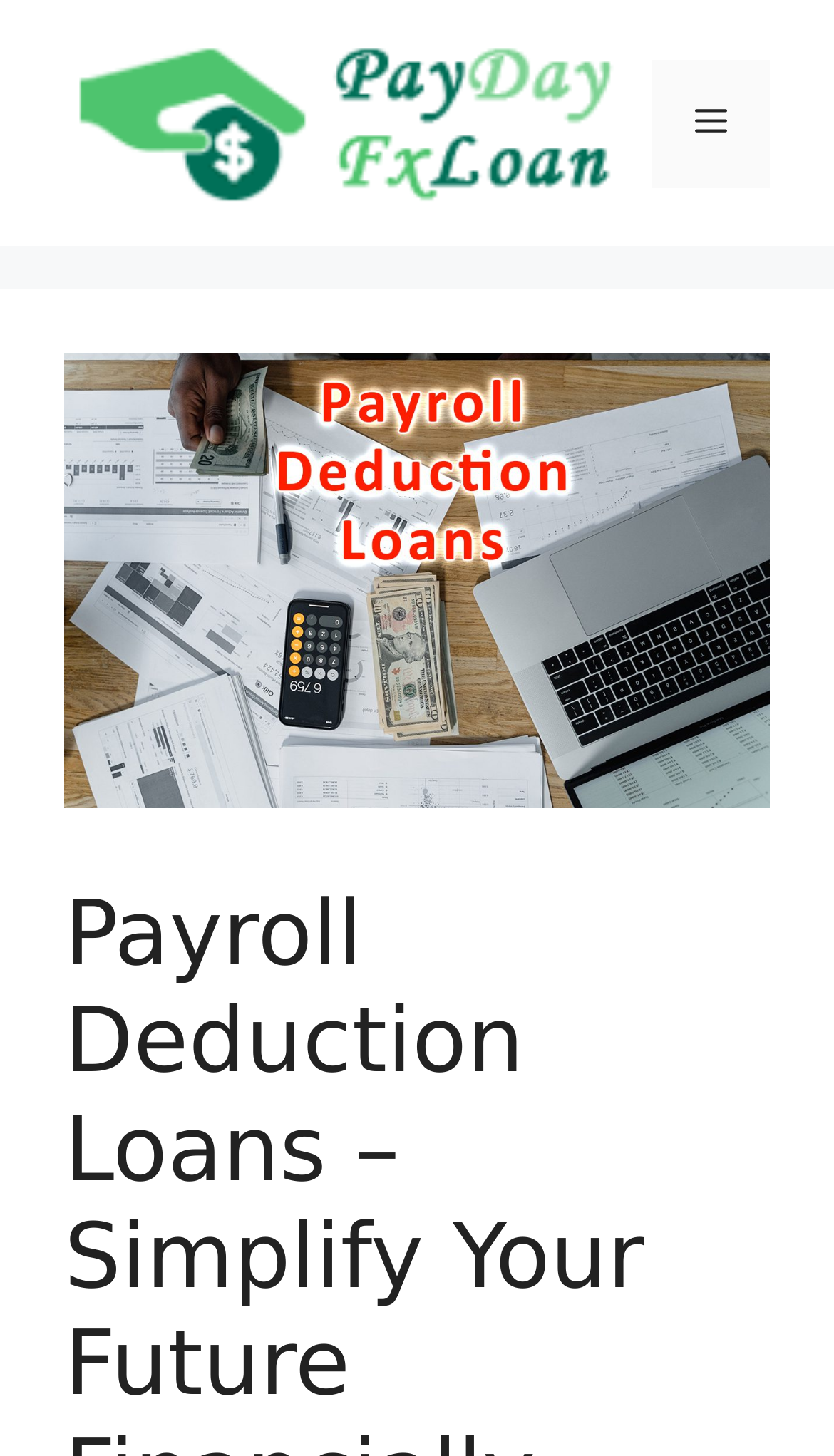Determine the primary headline of the webpage.

Payroll Deduction Loans – Simplify Your Future Financially